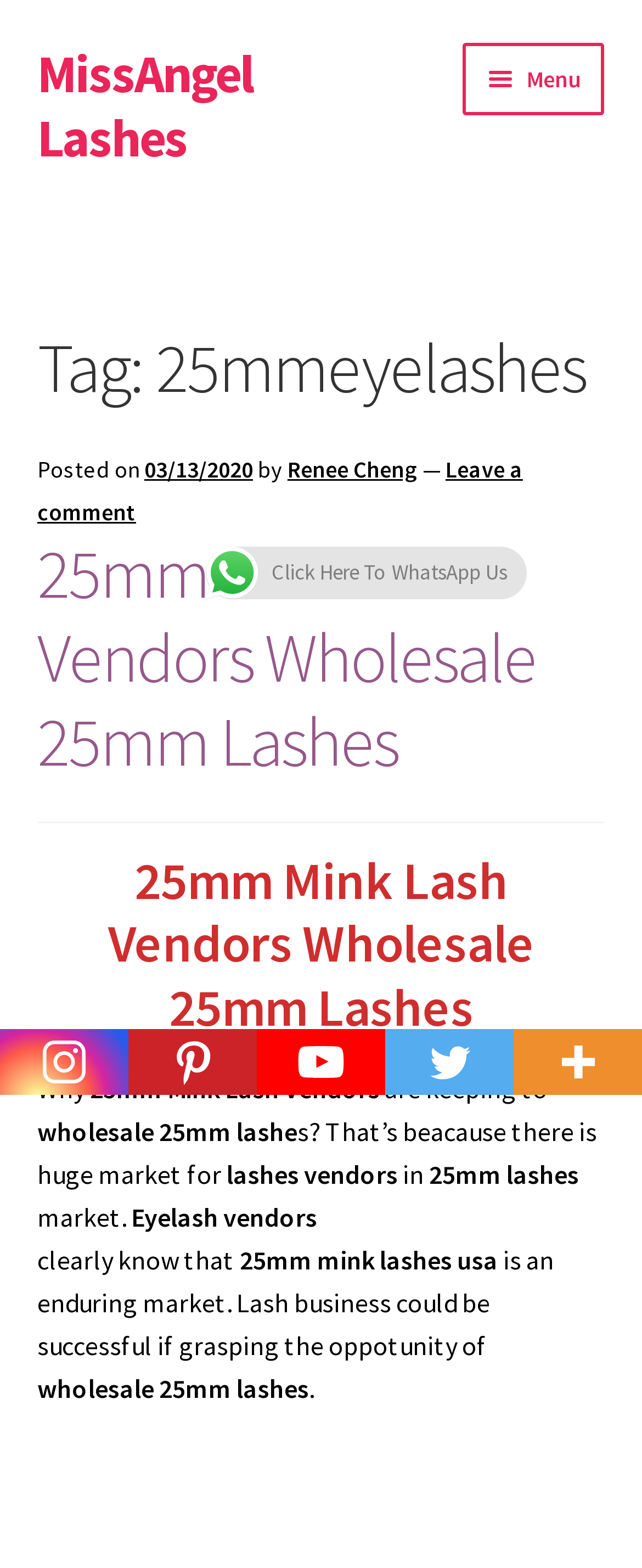Identify the bounding box coordinates of the clickable section necessary to follow the following instruction: "Click on the 'Instagram' link". The coordinates should be presented as four float numbers from 0 to 1, i.e., [left, top, right, bottom].

[0.0, 0.656, 0.2, 0.698]